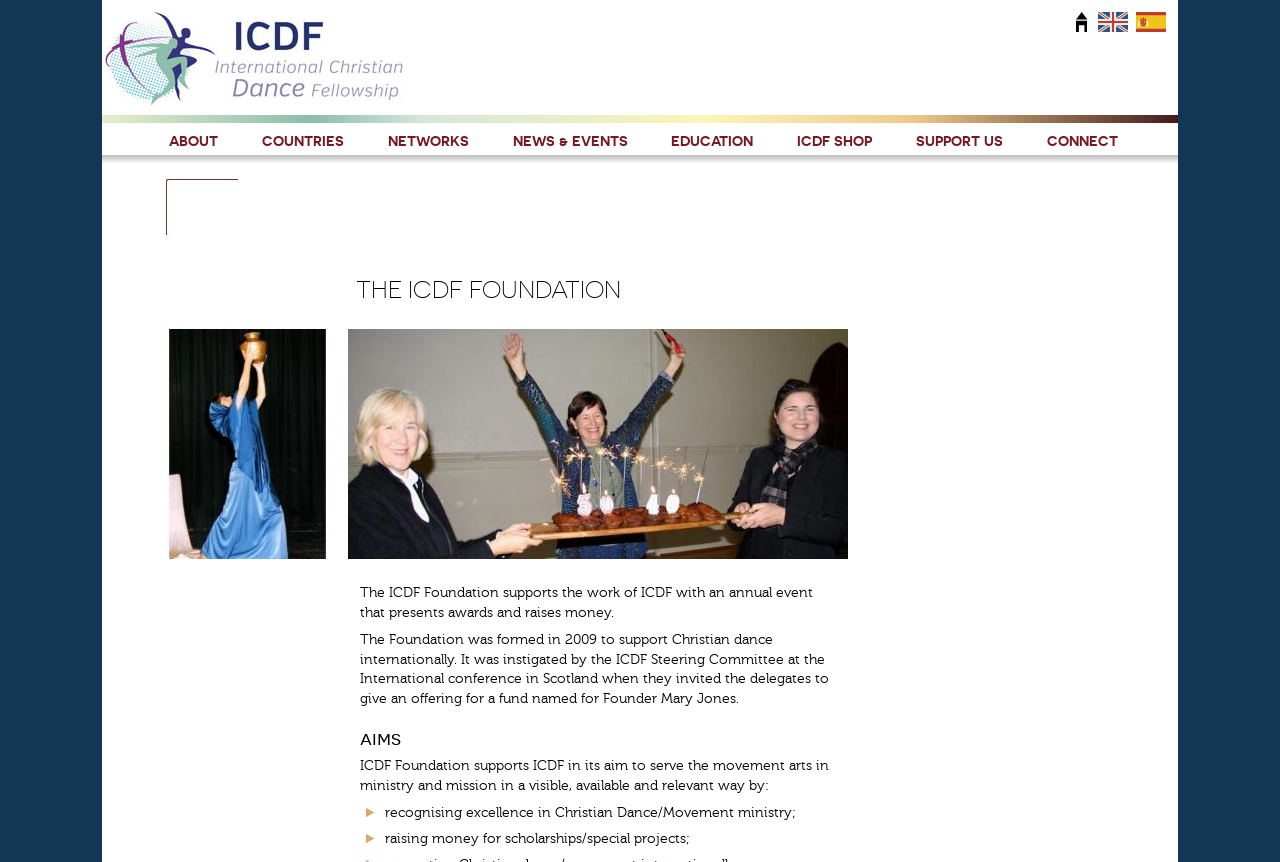Please predict the bounding box coordinates of the element's region where a click is necessary to complete the following instruction: "Click the Home link". The coordinates should be represented by four float numbers between 0 and 1, i.e., [left, top, right, bottom].

[0.08, 0.014, 0.316, 0.133]